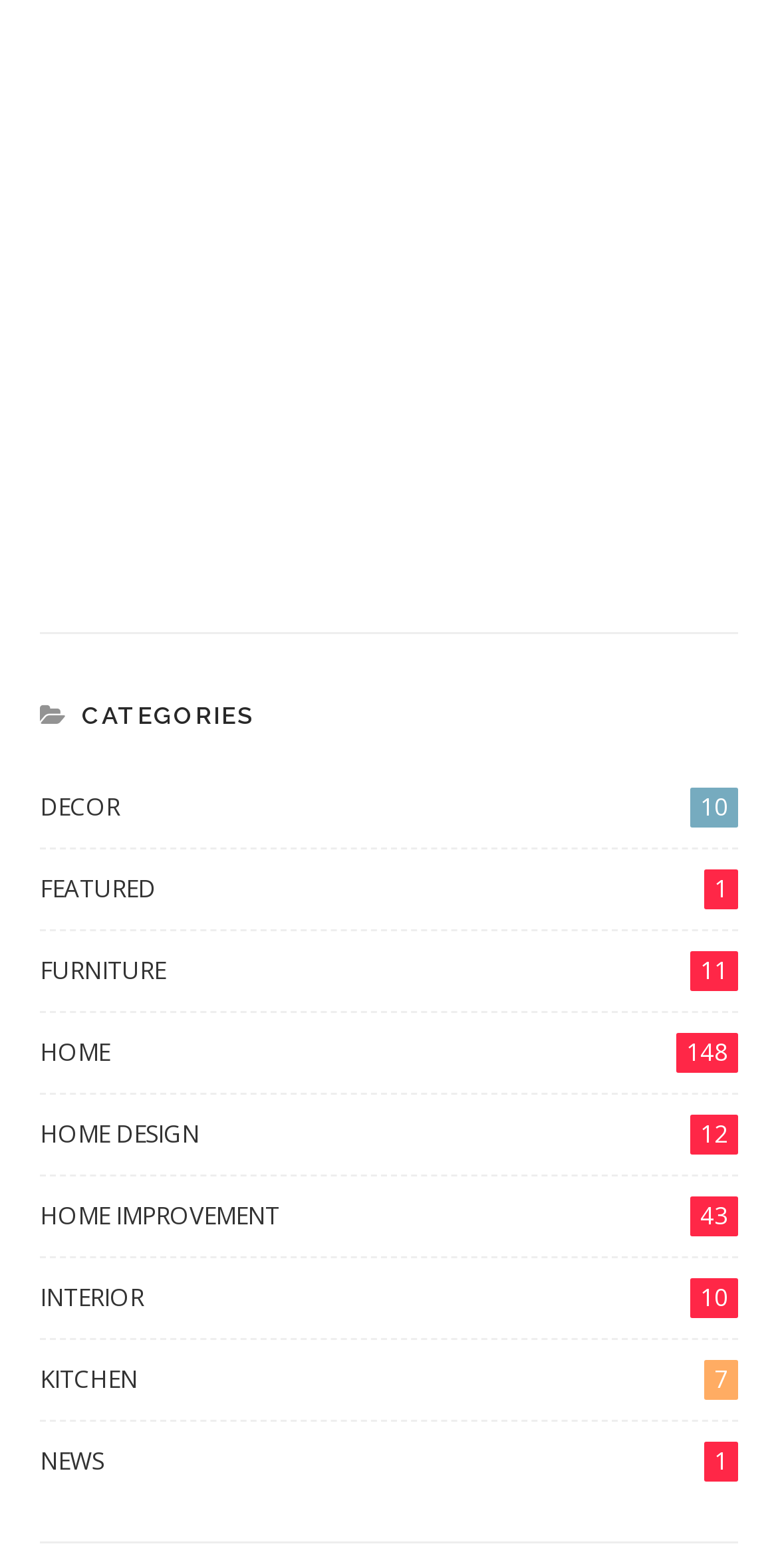Is the webpage related to home decor?
Refer to the image and provide a one-word or short phrase answer.

Yes